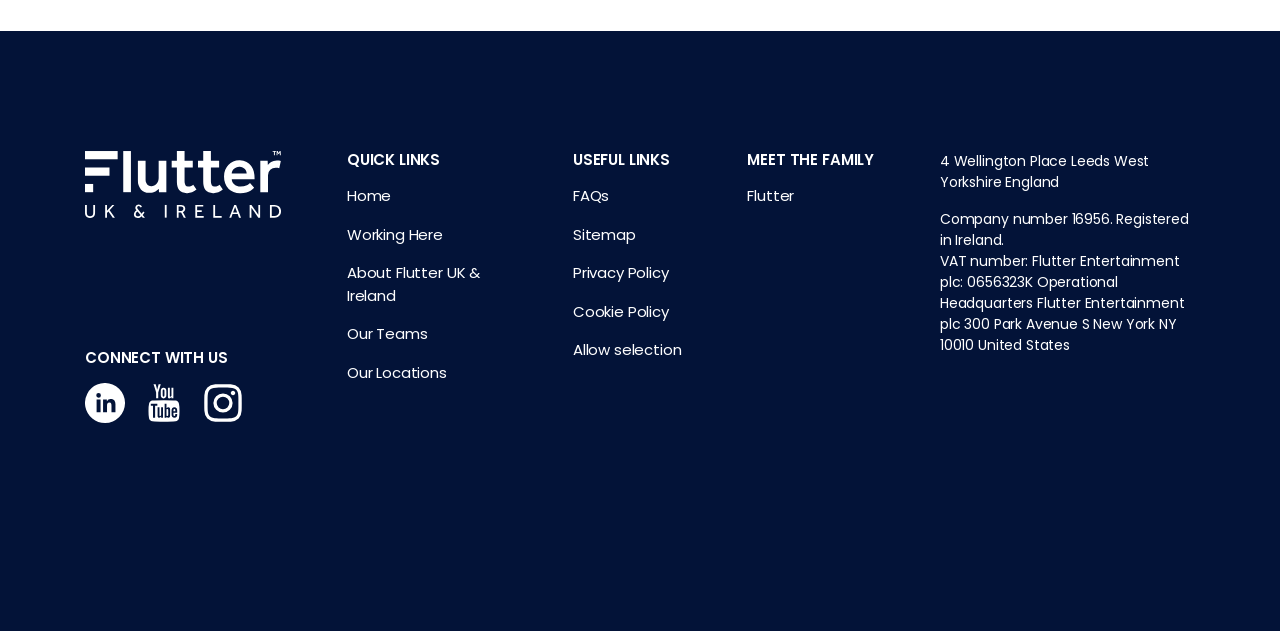Extract the bounding box coordinates for the HTML element that matches this description: "Home". The coordinates should be four float numbers between 0 and 1, i.e., [left, top, right, bottom].

[0.271, 0.293, 0.396, 0.354]